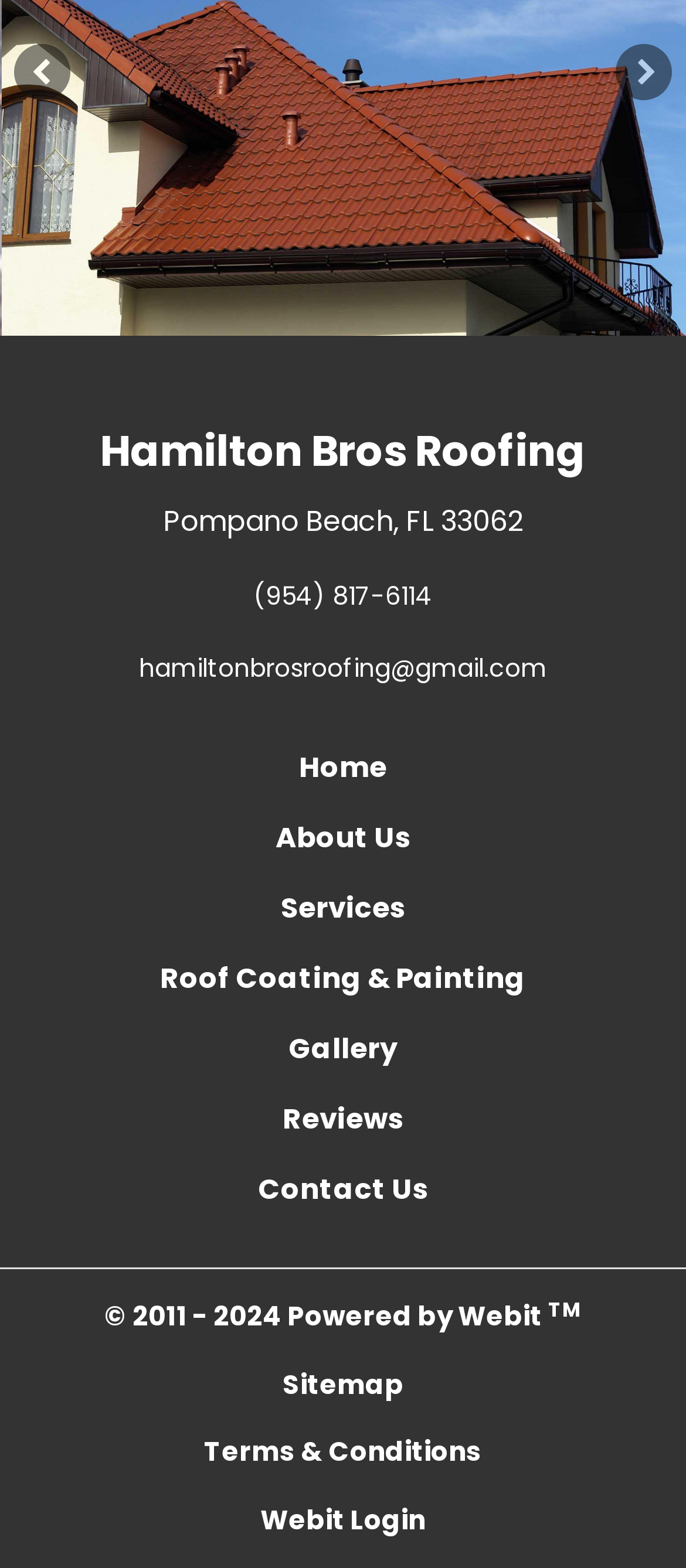What is the company name?
Respond to the question with a single word or phrase according to the image.

Hamilton Bros Roofing